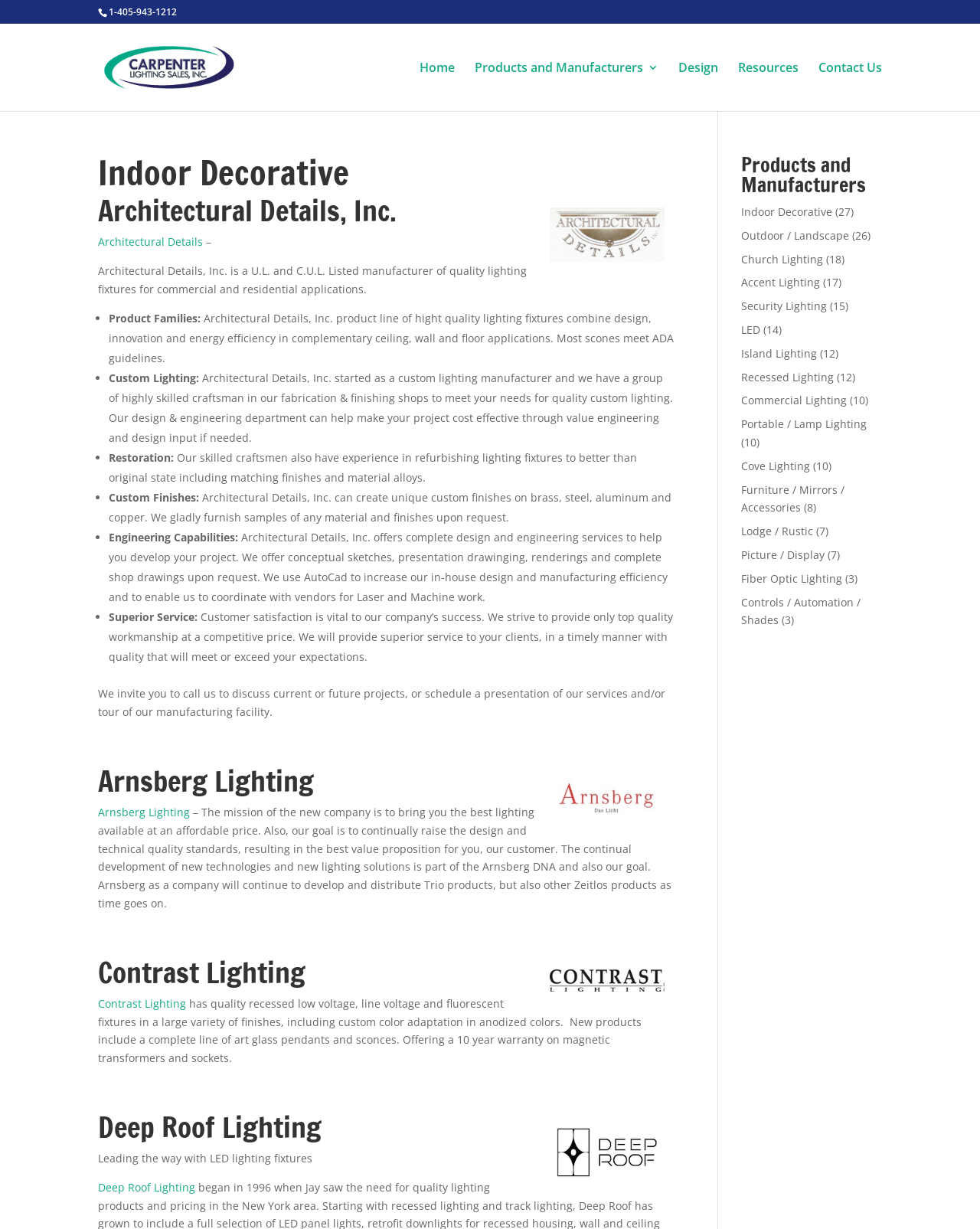Locate the bounding box coordinates of the clickable area to execute the instruction: "Submit email address". Provide the coordinates as four float numbers between 0 and 1, represented as [left, top, right, bottom].

None